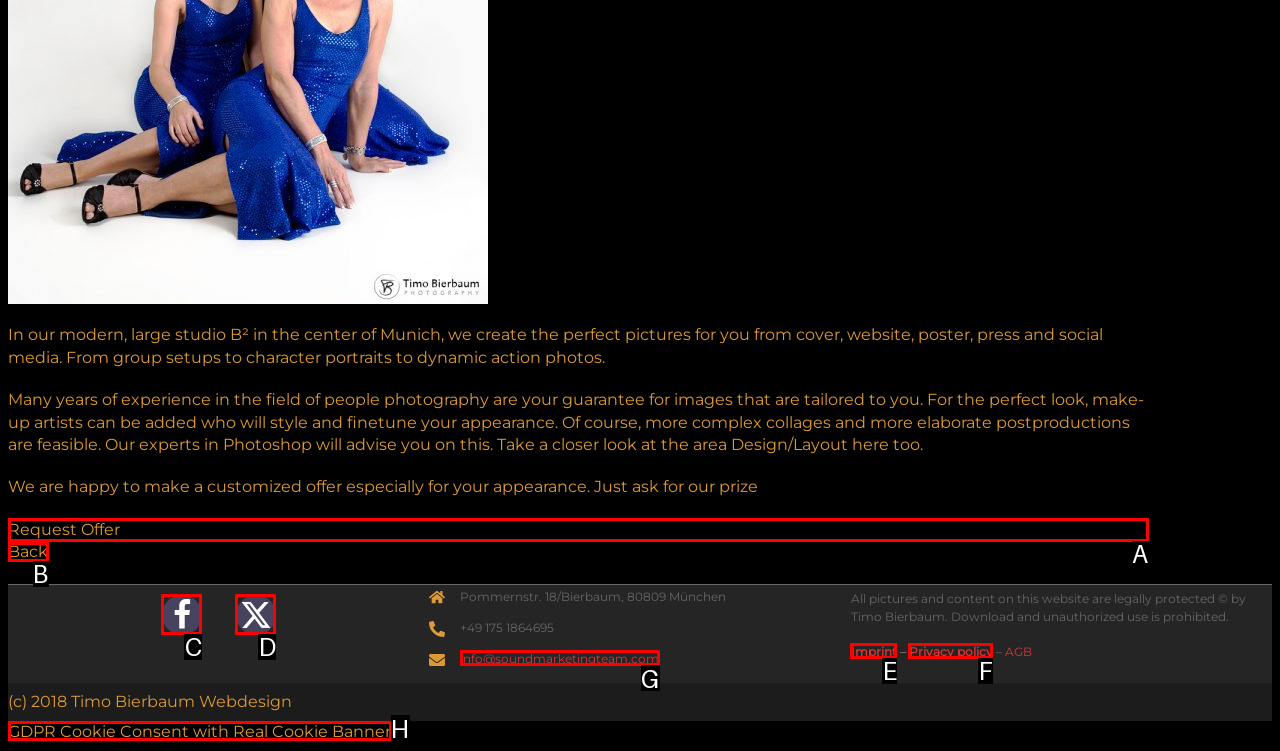Select the letter of the option that corresponds to: Privacy policy
Provide the letter from the given options.

F